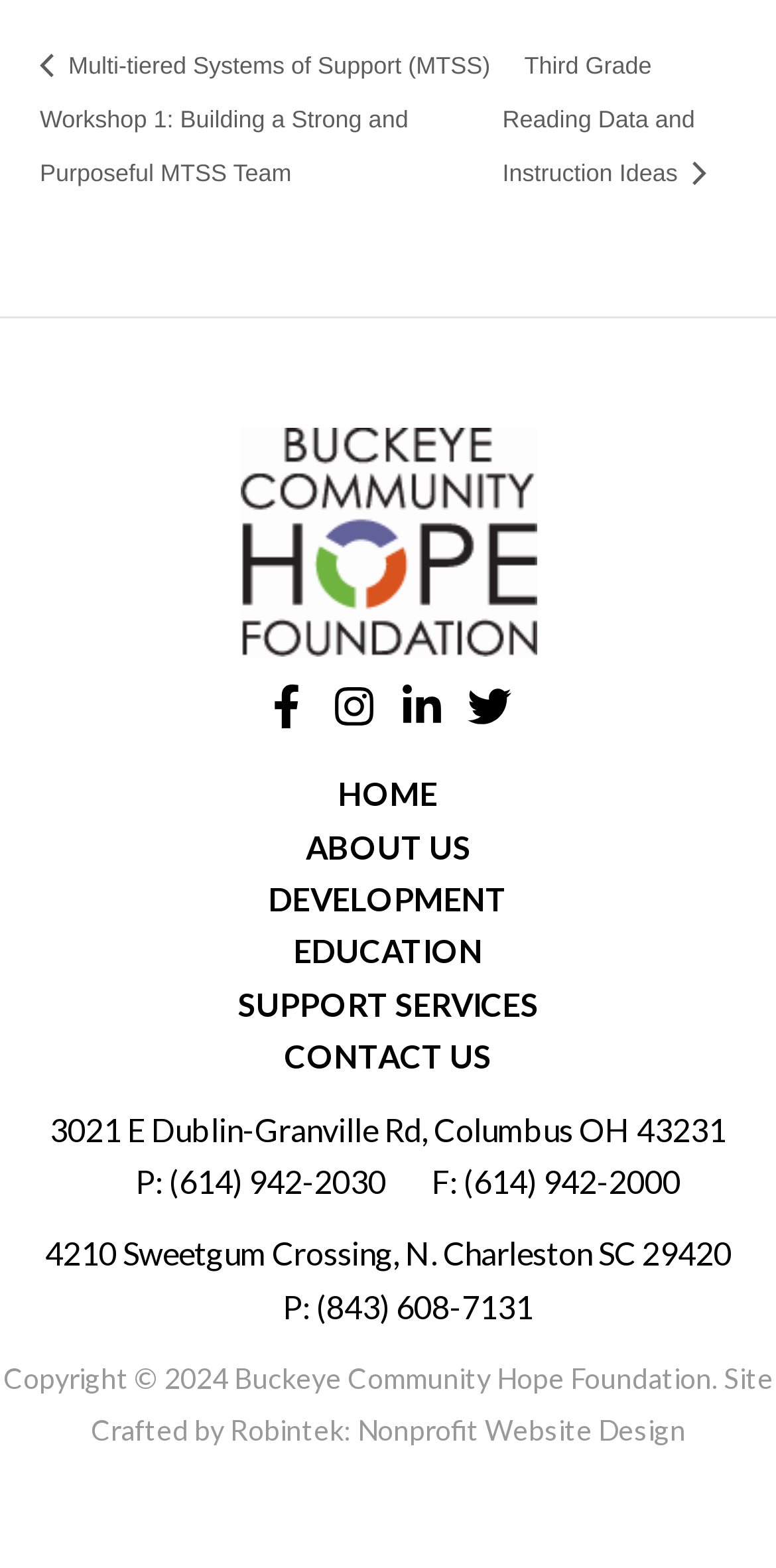Please determine the bounding box coordinates of the area that needs to be clicked to complete this task: 'Click on Multi-tiered Systems of Support (MTSS) Workshop 1: Building a Strong and Purposeful MTSS Team'. The coordinates must be four float numbers between 0 and 1, formatted as [left, top, right, bottom].

[0.051, 0.033, 0.632, 0.12]